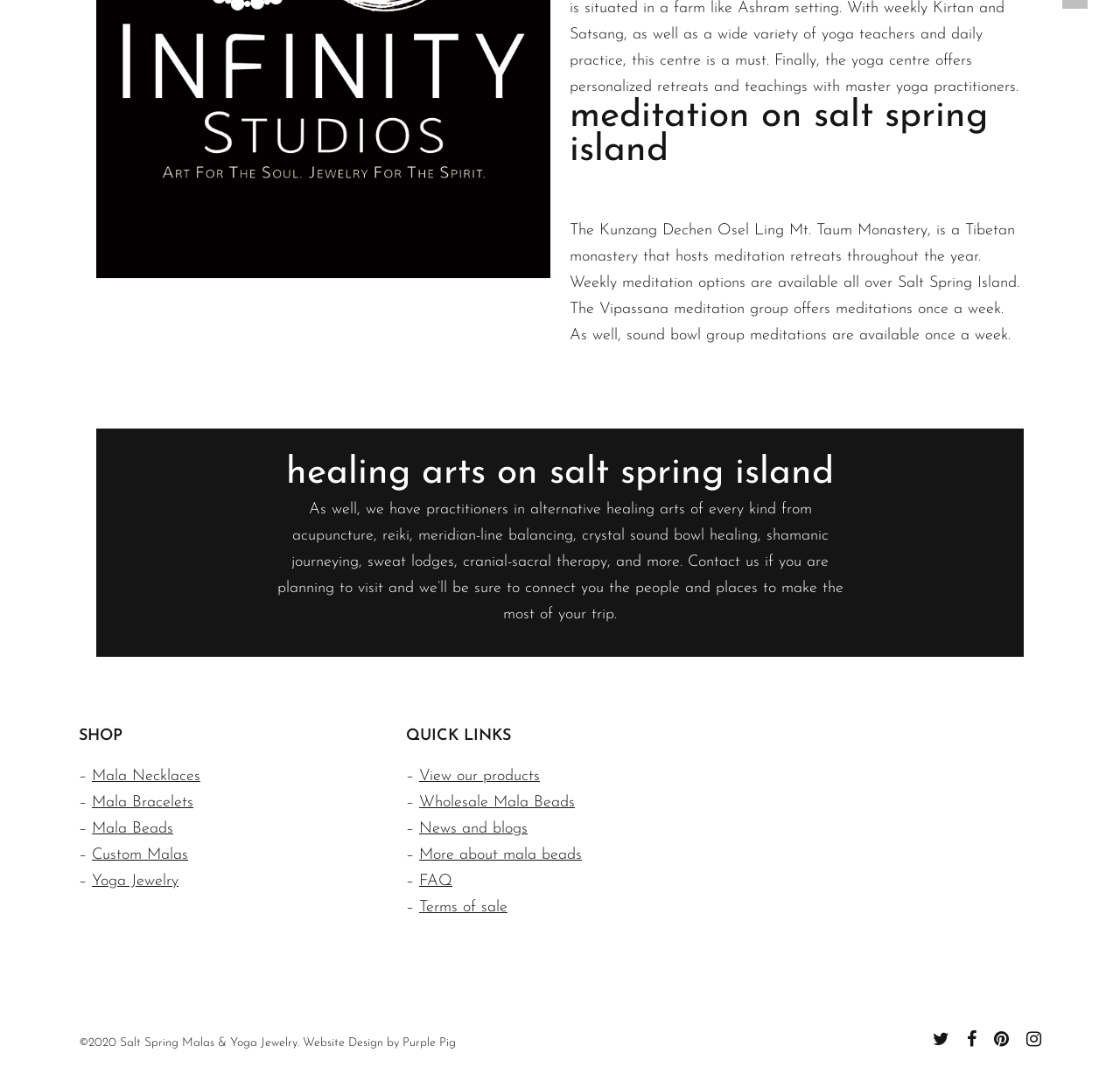What is the name of the company that designed the website?
Carefully examine the image and provide a detailed answer to the question.

The webpage mentions 'Website Design by Purple Pig' at the bottom, indicating that Purple Pig is the company that designed the website.